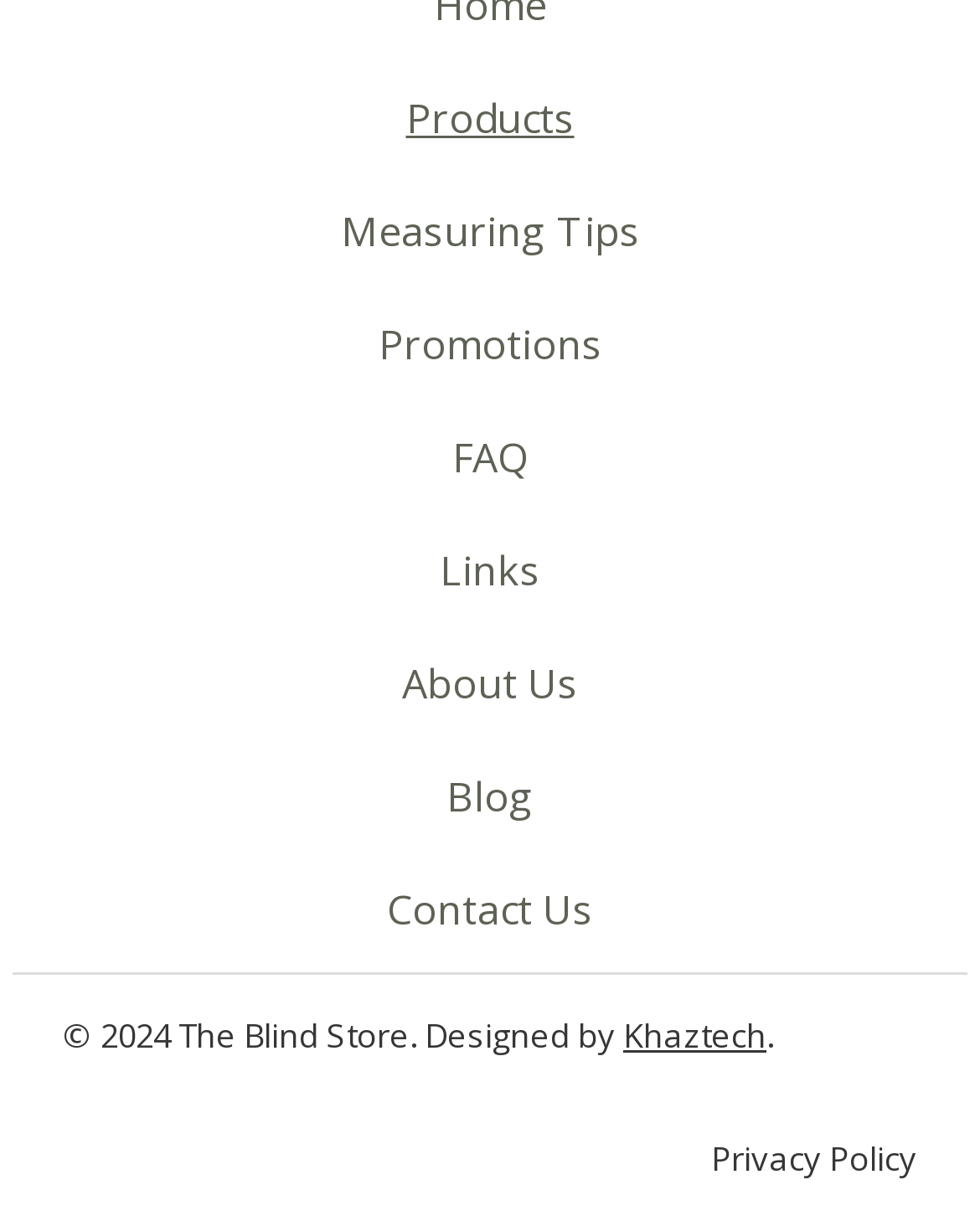Please locate the UI element described by "Contact Us" and provide its bounding box coordinates.

[0.269, 0.703, 0.731, 0.786]